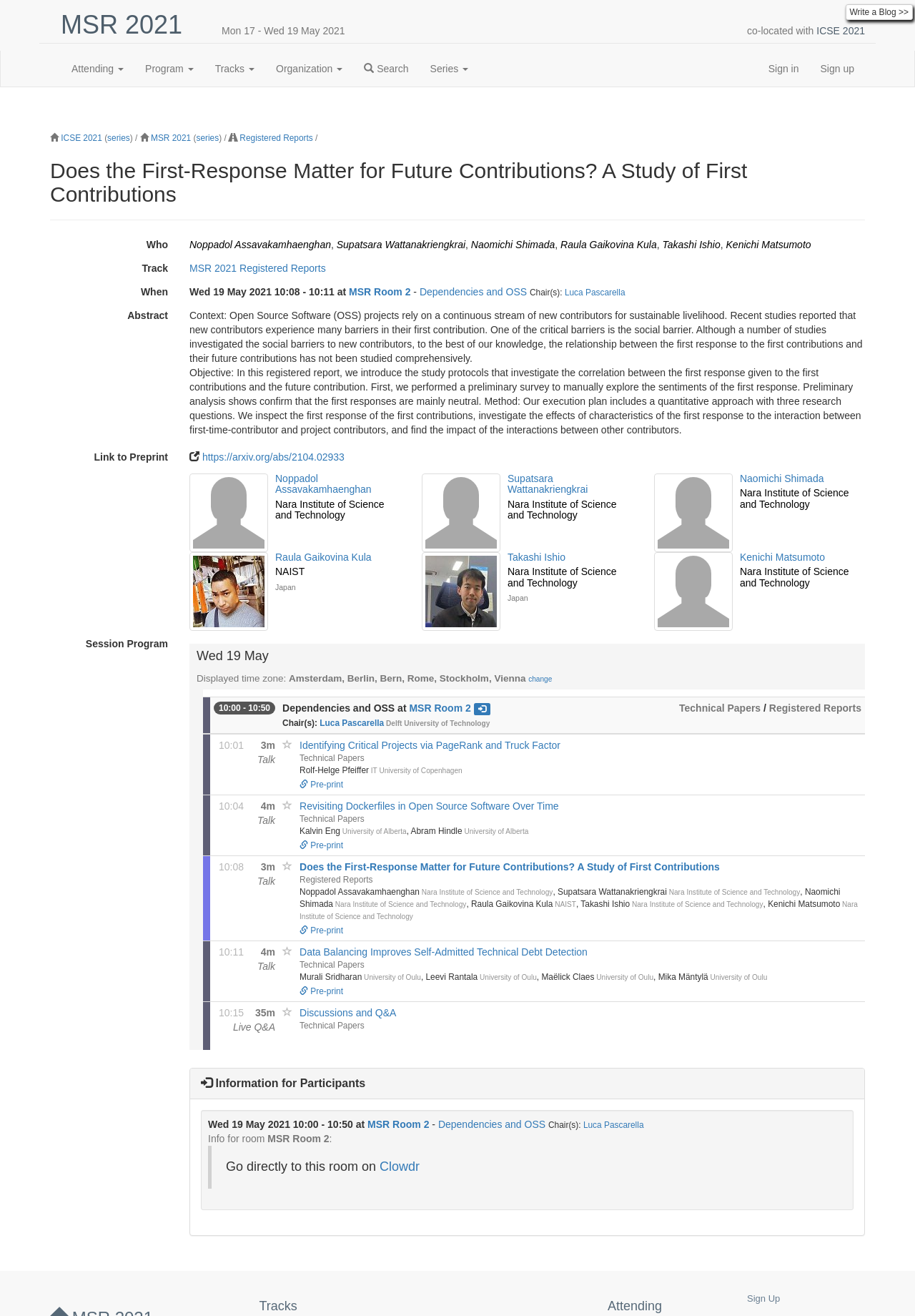Determine the bounding box coordinates for the clickable element to execute this instruction: "View 'MSR 2021' conference details". Provide the coordinates as four float numbers between 0 and 1, i.e., [left, top, right, bottom].

[0.055, 0.005, 0.211, 0.033]